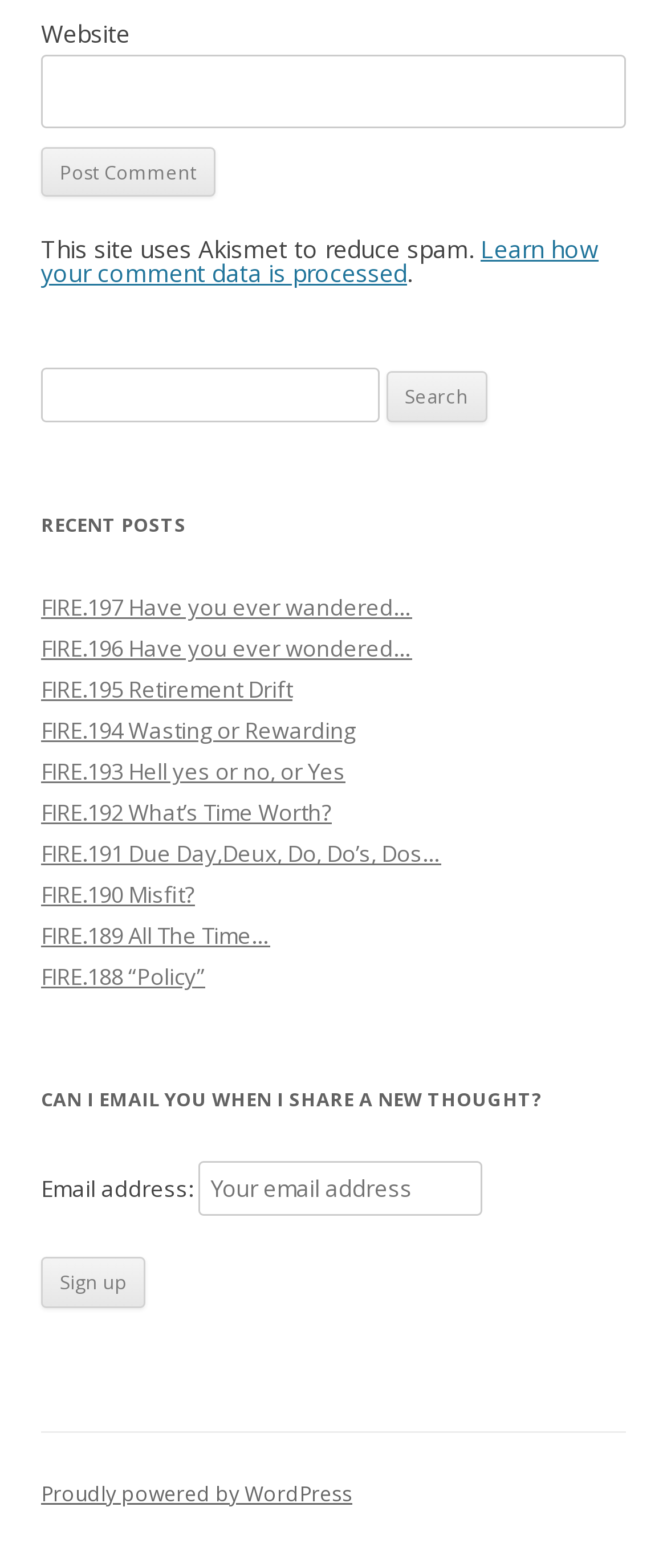Locate the bounding box coordinates of the element I should click to achieve the following instruction: "Learn how comment data is processed".

[0.062, 0.149, 0.897, 0.185]